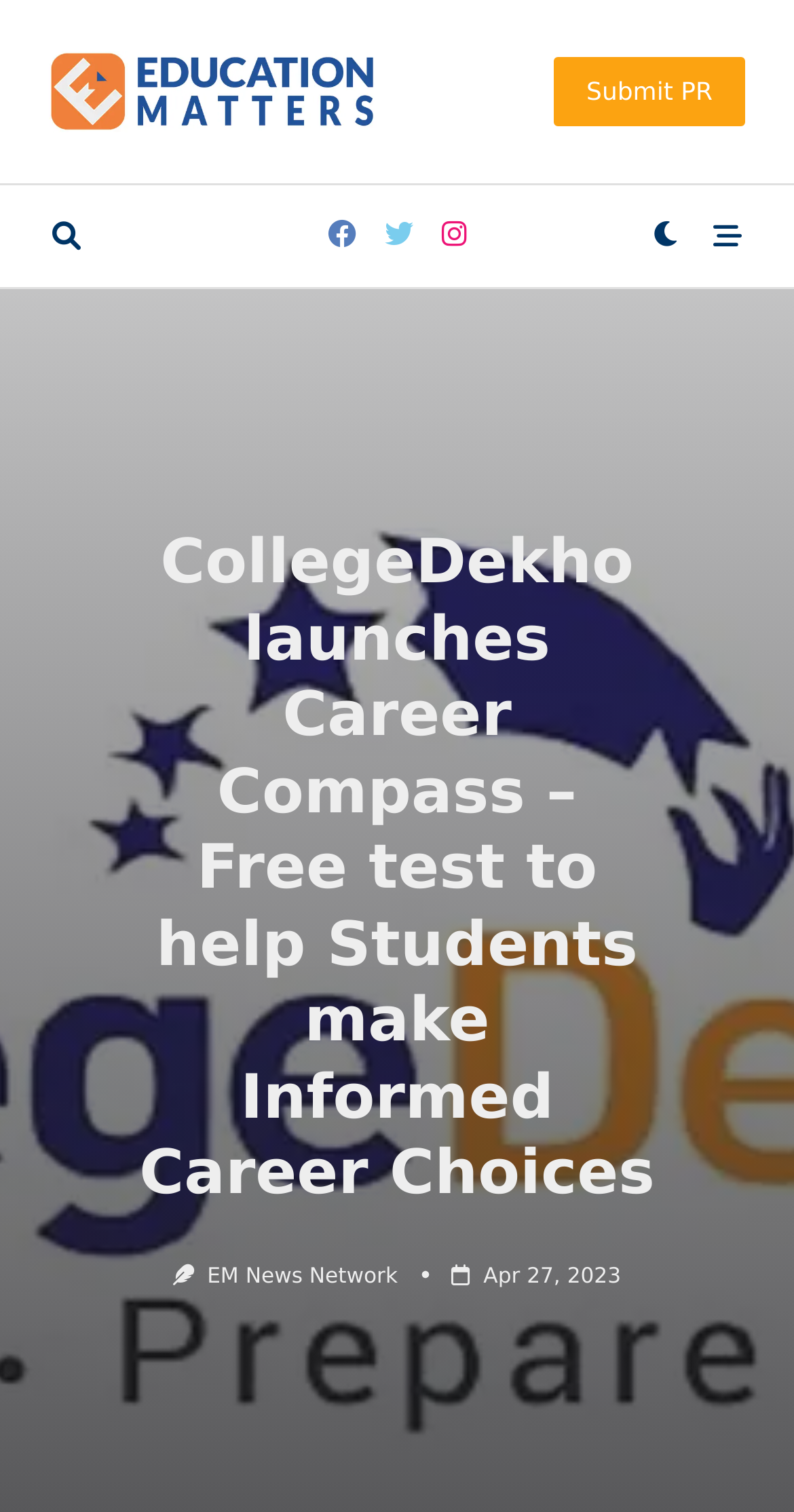Please analyze the image and give a detailed answer to the question:
How many social media links are there?

I counted the number of link elements with Unicode characters (uf09a, uf099, uf16d, uf186) which are likely to be social media links.